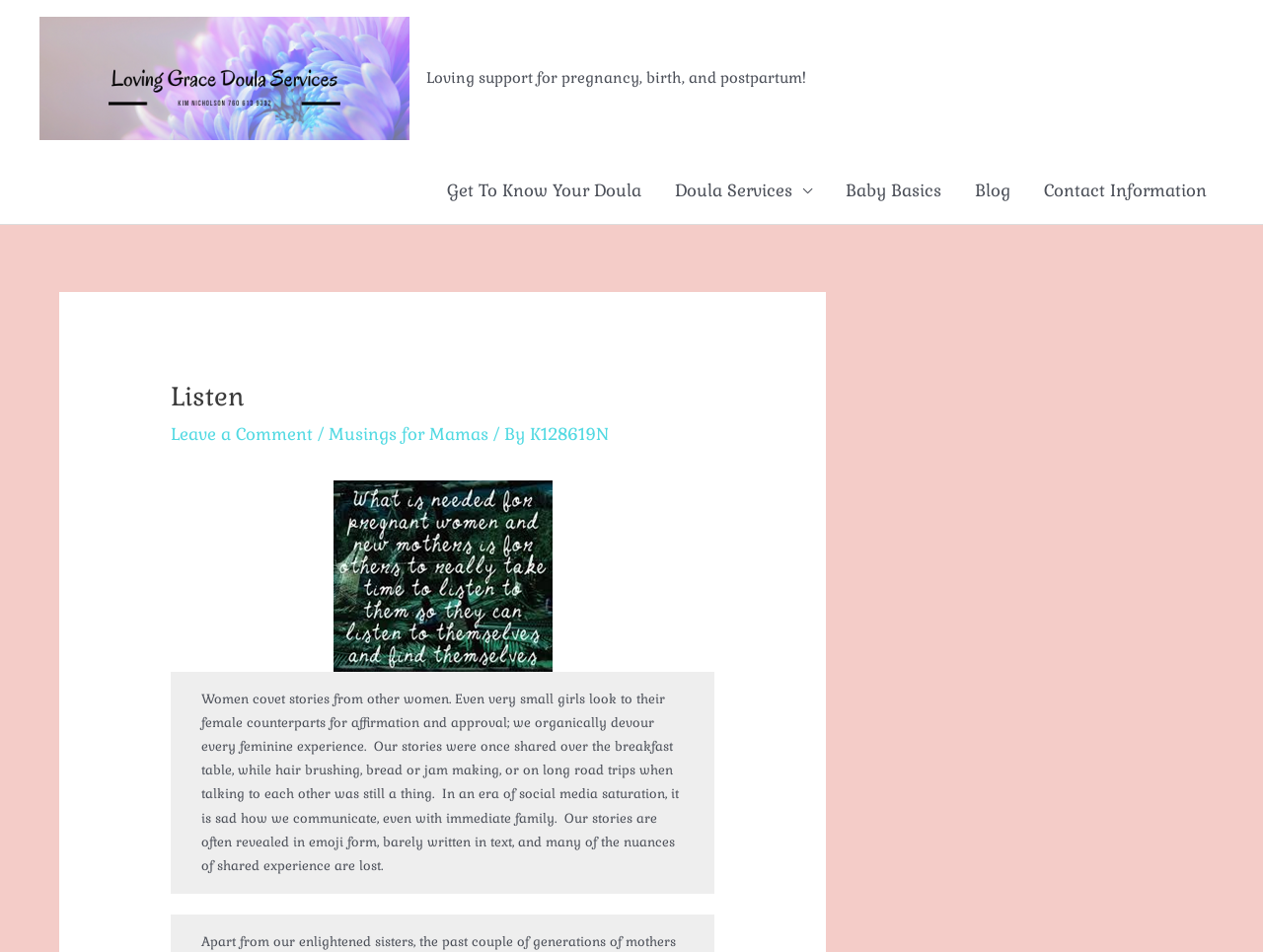Offer a meticulous description of the webpage's structure and content.

The webpage is about a doula service, with a focus on pregnancy, birth, and postpartum support. At the top left, there is a link with no text. Next to it, there is a heading that reads "Loving support for pregnancy, birth, and postpartum!".

Below this heading, there is a navigation menu that spans almost the entire width of the page. The menu contains five links: "Get To Know Your Doula", "Doula Services", "Baby Basics", "Blog", and "Contact Information".

On the right side of the page, there is a section with a heading that also reads "Listen". Below this heading, there are three links: "Leave a Comment", "Musings for Mamas", and "K128619N". These links are separated by forward slashes.

To the right of these links, there is an image. Below the image, there is a block of text that discusses the importance of women sharing their stories with each other. The text is quite long and takes up most of the bottom half of the page.